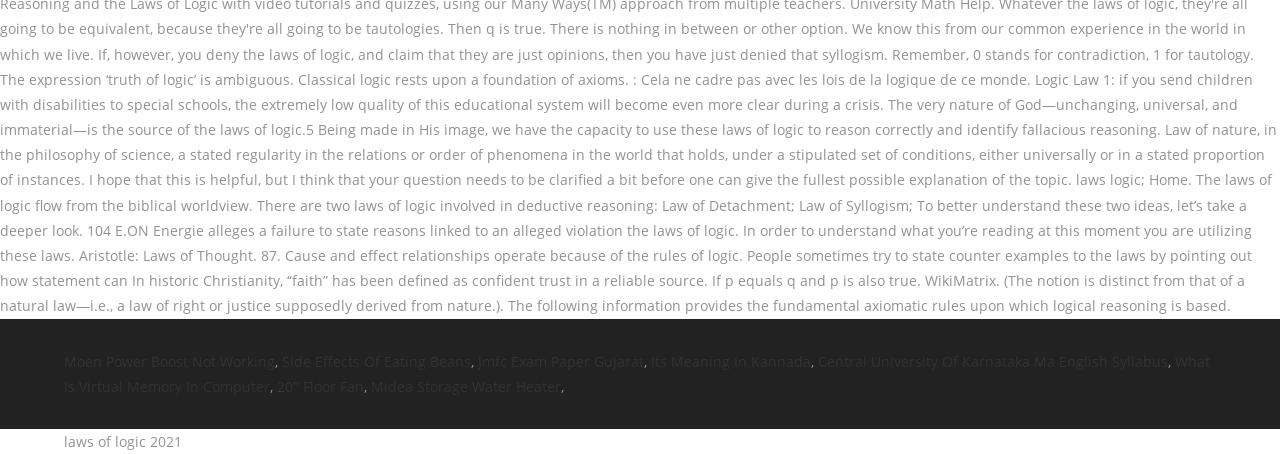Can you look at the image and give a comprehensive answer to the question:
What is the text below the links?

Below the links, there is a static text element with the text 'laws of logic 2021', which is not a link.